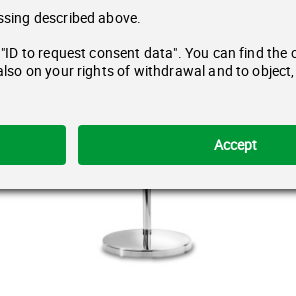Generate an in-depth description of the visual content.

The image features a sleek, contemporary design of a 2-in-1 cosmetics mirror, designated as the CM 840. The mirror is shown on a stable, round base, highlighting its elegance and functionality. The bottom of the image includes two green buttons: one labeled "Reject" and the other "Accept," which are part of a privacy consent notification. This setup suggests it is part of a digital interface where users are prompted to make a choice regarding data consent, possibly related to cookie settings or user tracking on a website. The contrast between the modern mirror design and the digital consent elements emphasizes the intersection of beauty and technology.